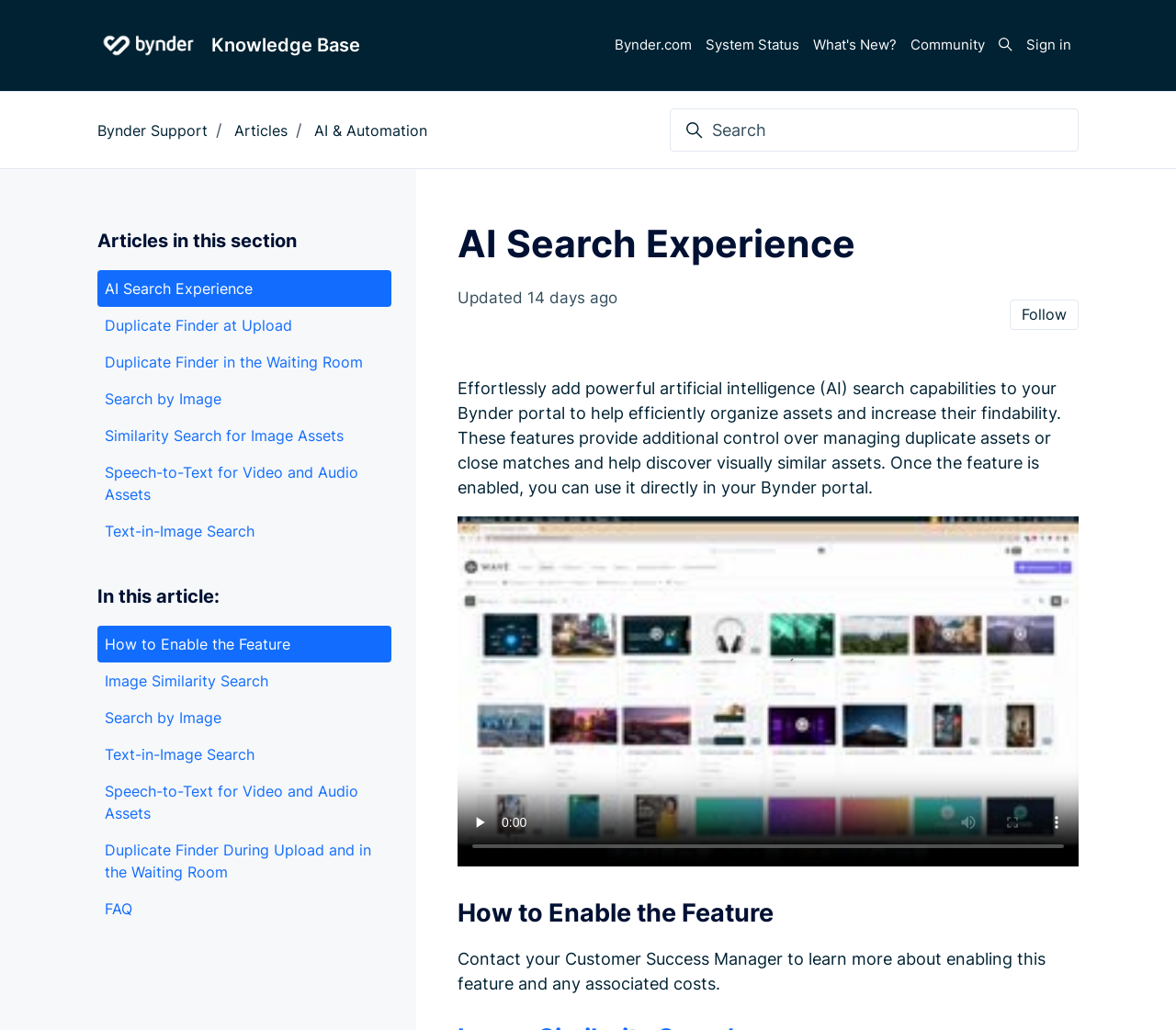Locate the bounding box coordinates of the segment that needs to be clicked to meet this instruction: "Follow this article".

[0.859, 0.29, 0.917, 0.32]